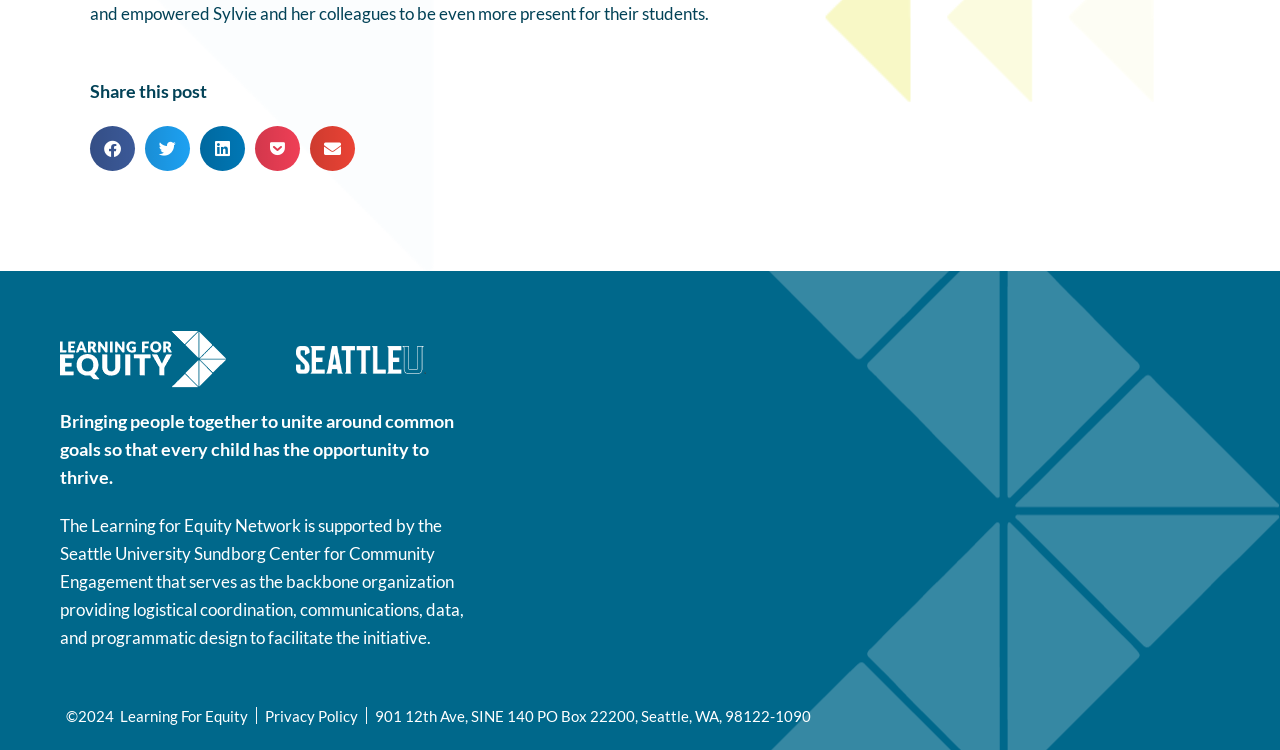Carefully examine the image and provide an in-depth answer to the question: What organization supports the Learning for Equity Network?

The organization that supports the Learning for Equity Network can be found in the StaticText element which states 'The Learning for Equity Network is supported by the Seattle University Sundborg Center for Community Engagement...' This suggests that the supporting organization is the Seattle University Sundborg Center.